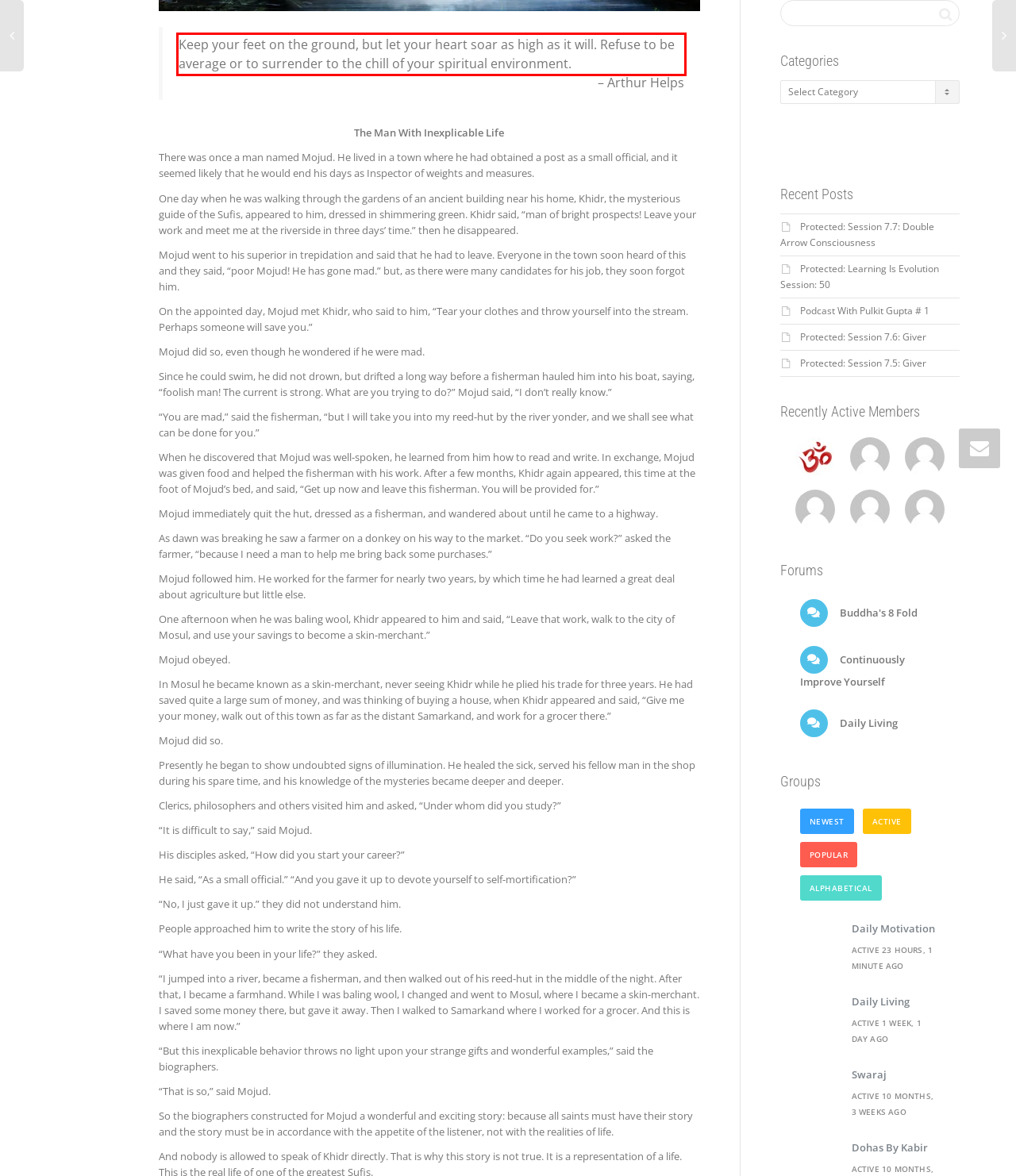You are presented with a webpage screenshot featuring a red bounding box. Perform OCR on the text inside the red bounding box and extract the content.

Keep your feet on the ground, but let your heart soar as high as it will. Refuse to be average or to surrender to the chill of your spiritual environment.